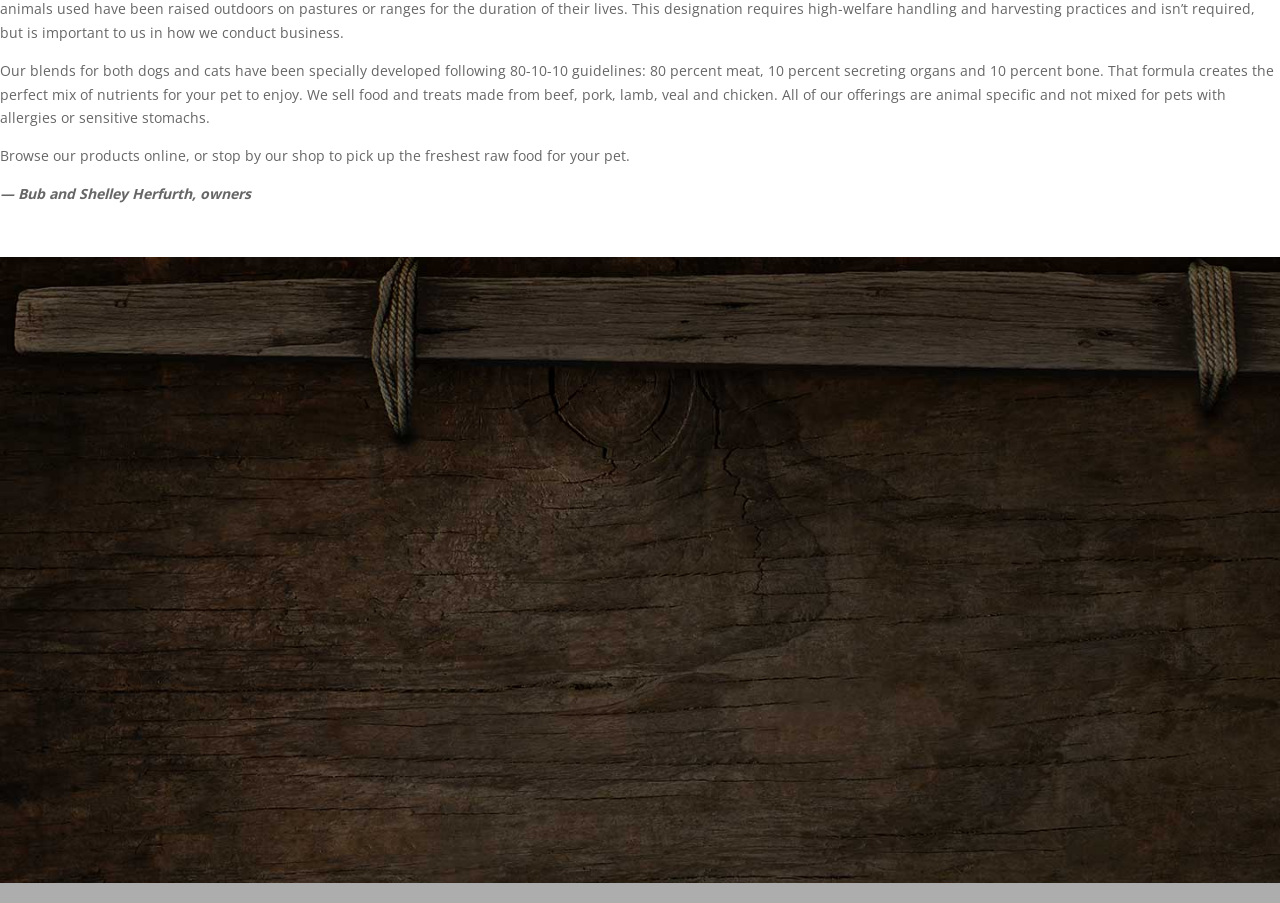Please provide the bounding box coordinates in the format (top-left x, top-left y, bottom-right x, bottom-right y). Remember, all values are floating point numbers between 0 and 1. What is the bounding box coordinate of the region described as: 6092 Sullivan TrailNazareth, Pennsylvania 18064

[0.58, 0.722, 0.757, 0.773]